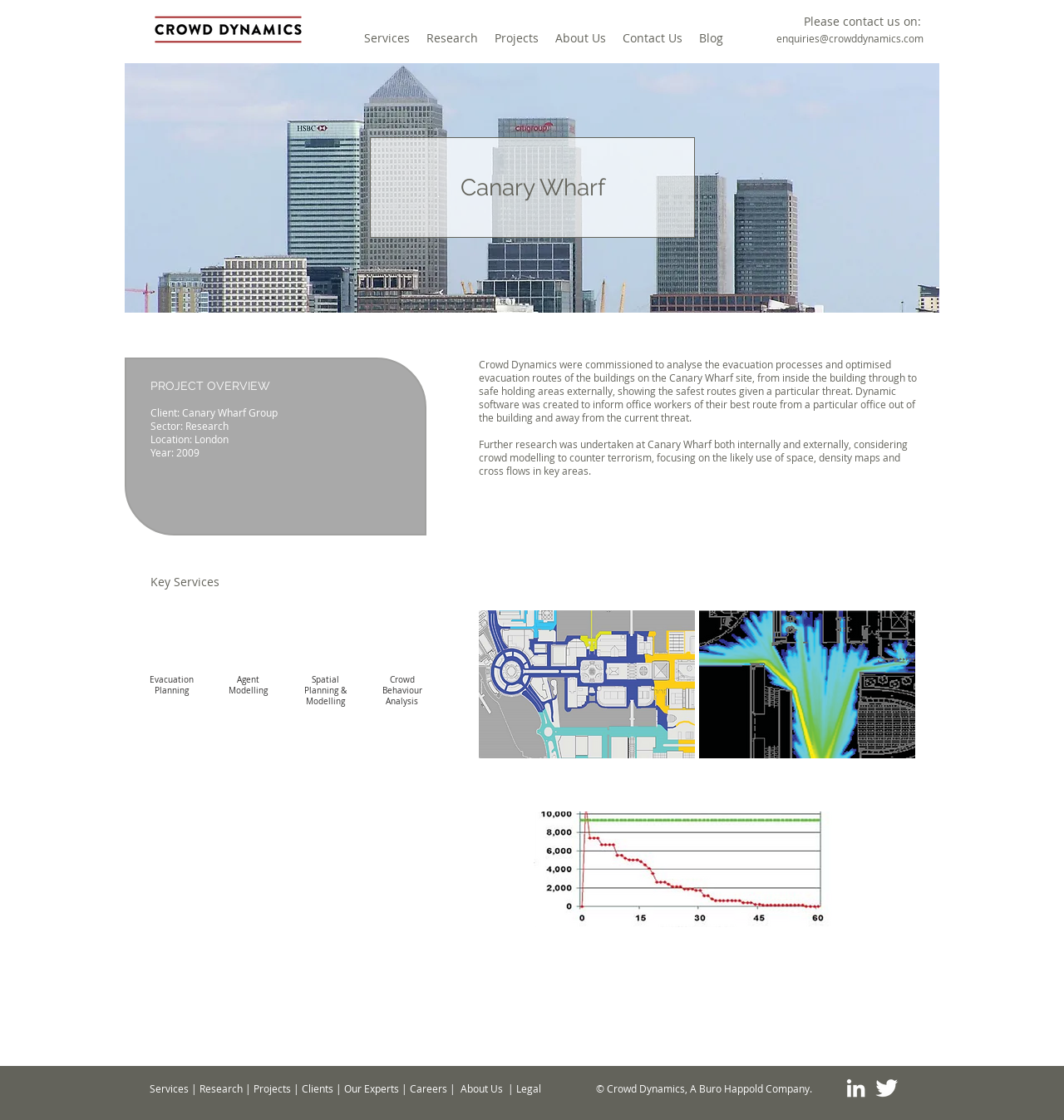Determine the bounding box coordinates of the clickable region to carry out the instruction: "Read more about the 'Canary Wharf' project".

[0.141, 0.155, 0.573, 0.18]